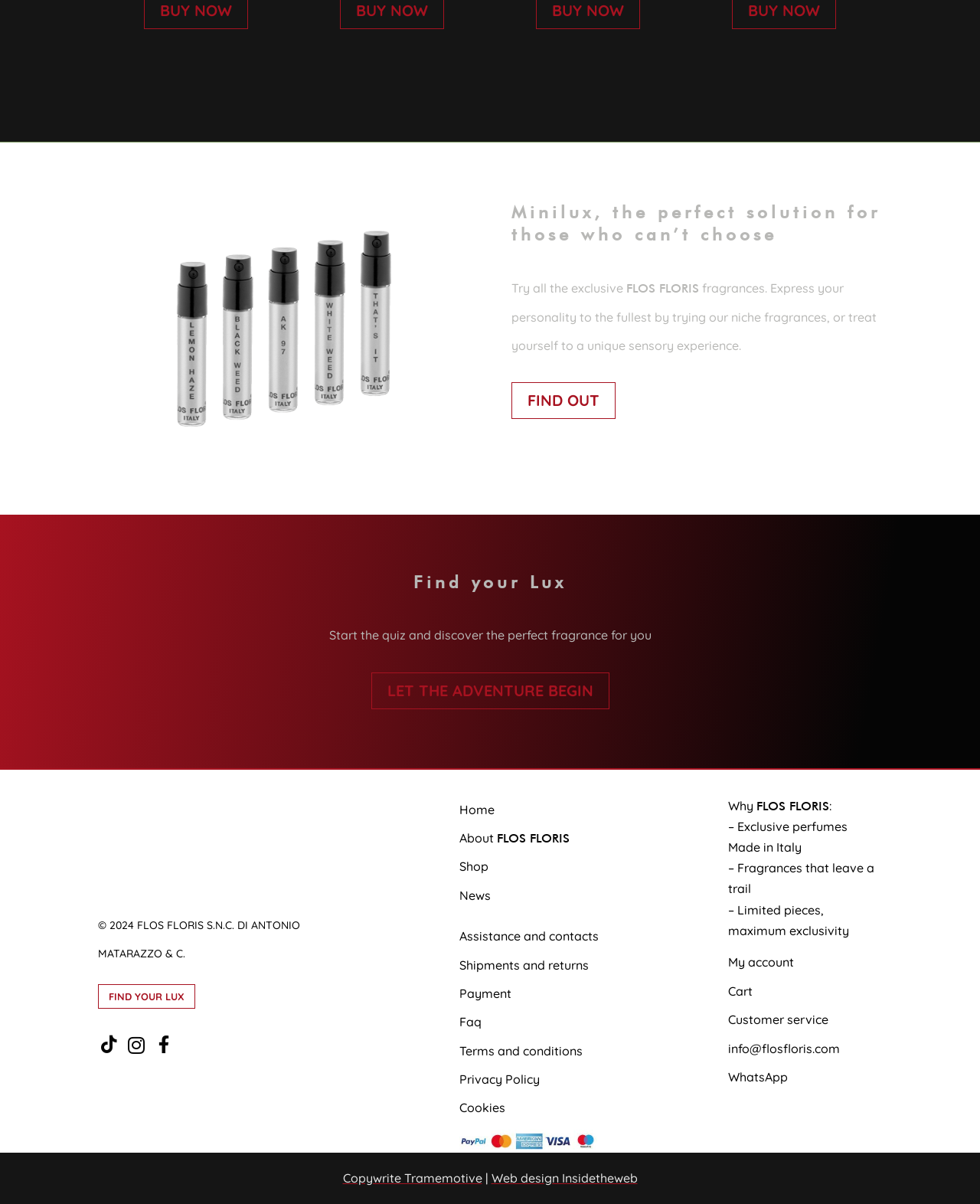Please find the bounding box coordinates for the clickable element needed to perform this instruction: "Contact customer service".

[0.743, 0.84, 0.845, 0.853]